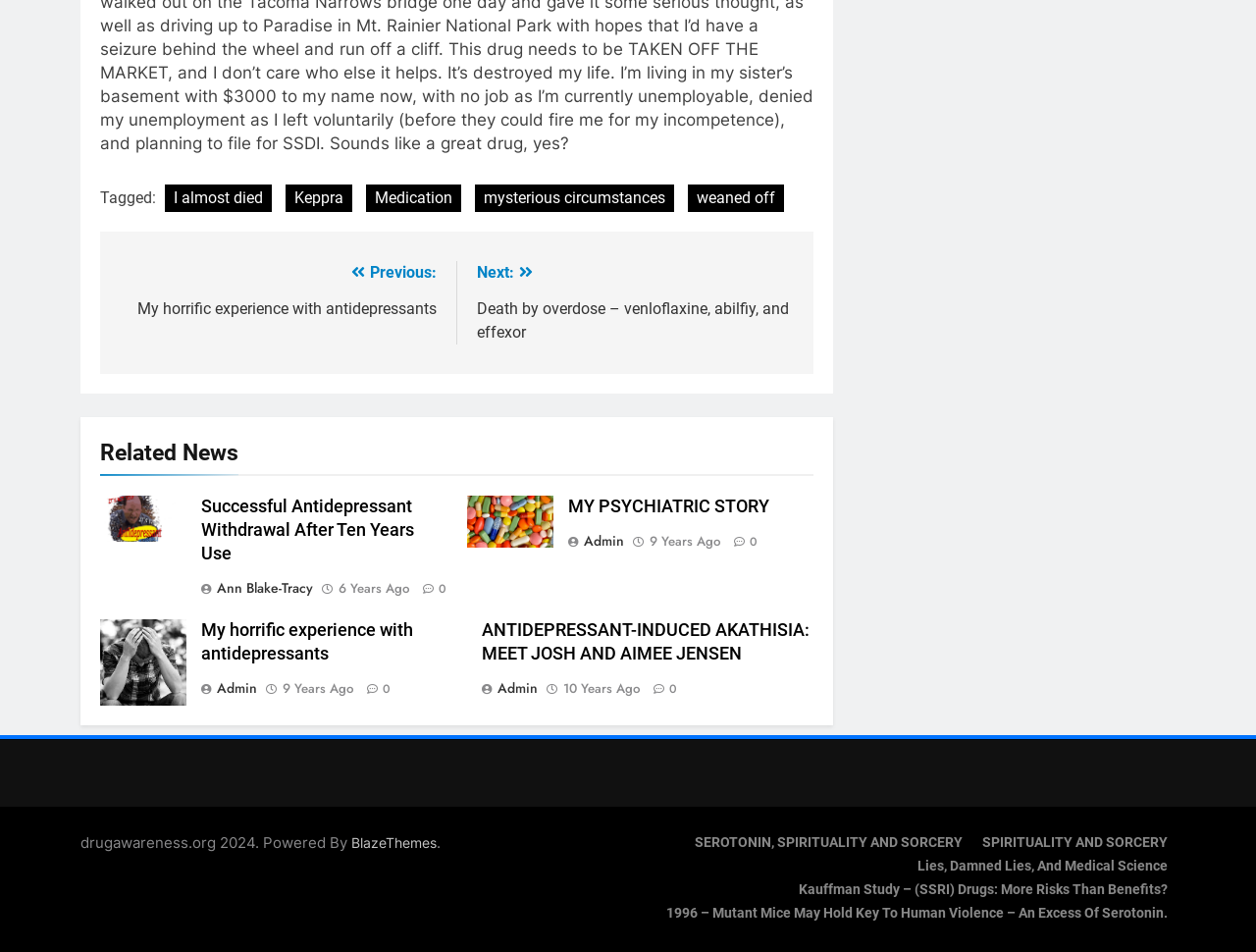Specify the bounding box coordinates of the area to click in order to follow the given instruction: "Check 'ANTIDEPRESSANT-INDUCED AKATHISIA: MEET JOSH AND AIMEE JENSEN'."

[0.383, 0.652, 0.644, 0.697]